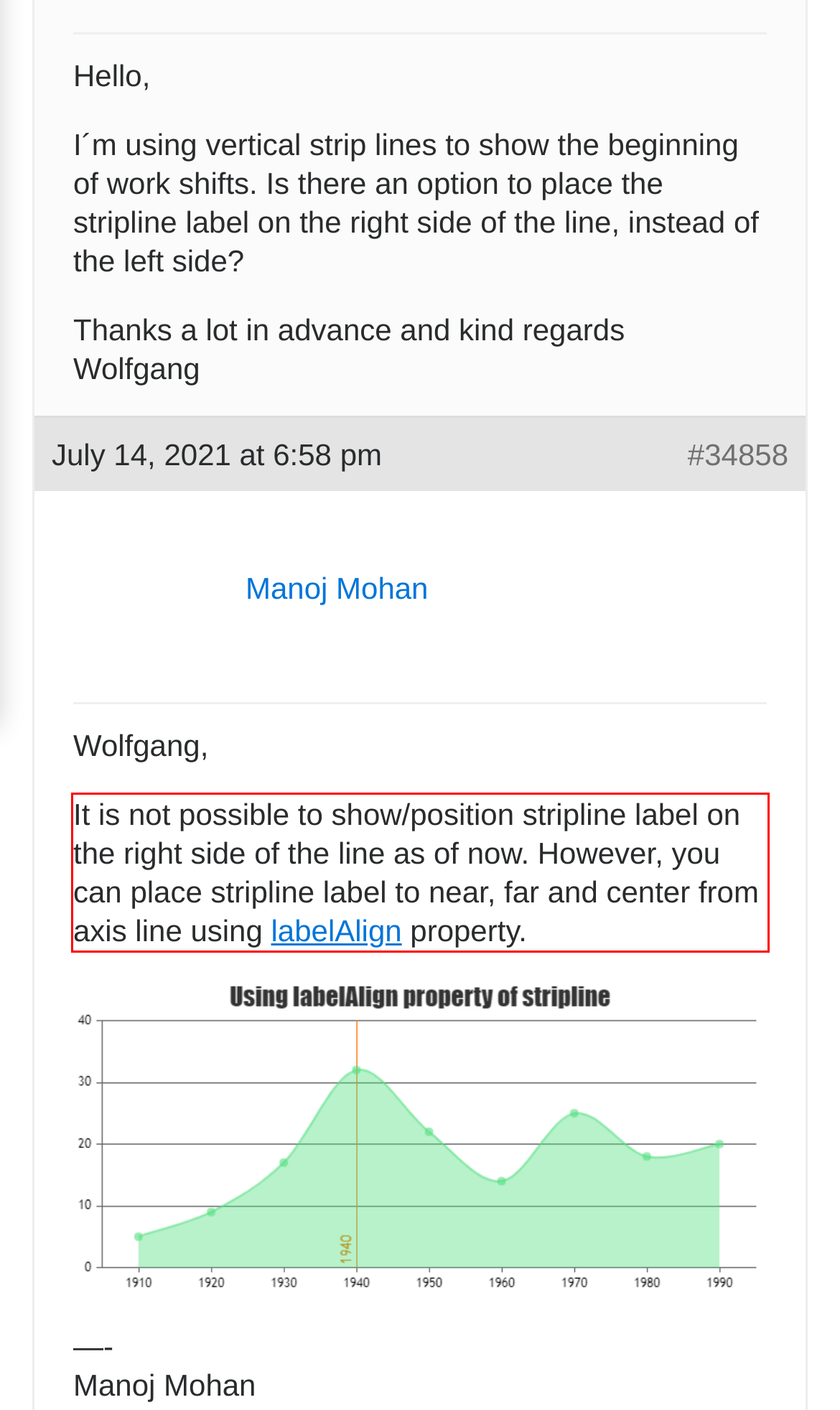You are provided with a screenshot of a webpage that includes a UI element enclosed in a red rectangle. Extract the text content inside this red rectangle.

It is not possible to show/position stripline label on the right side of the line as of now. However, you can place stripline label to near, far and center from axis line using labelAlign property.